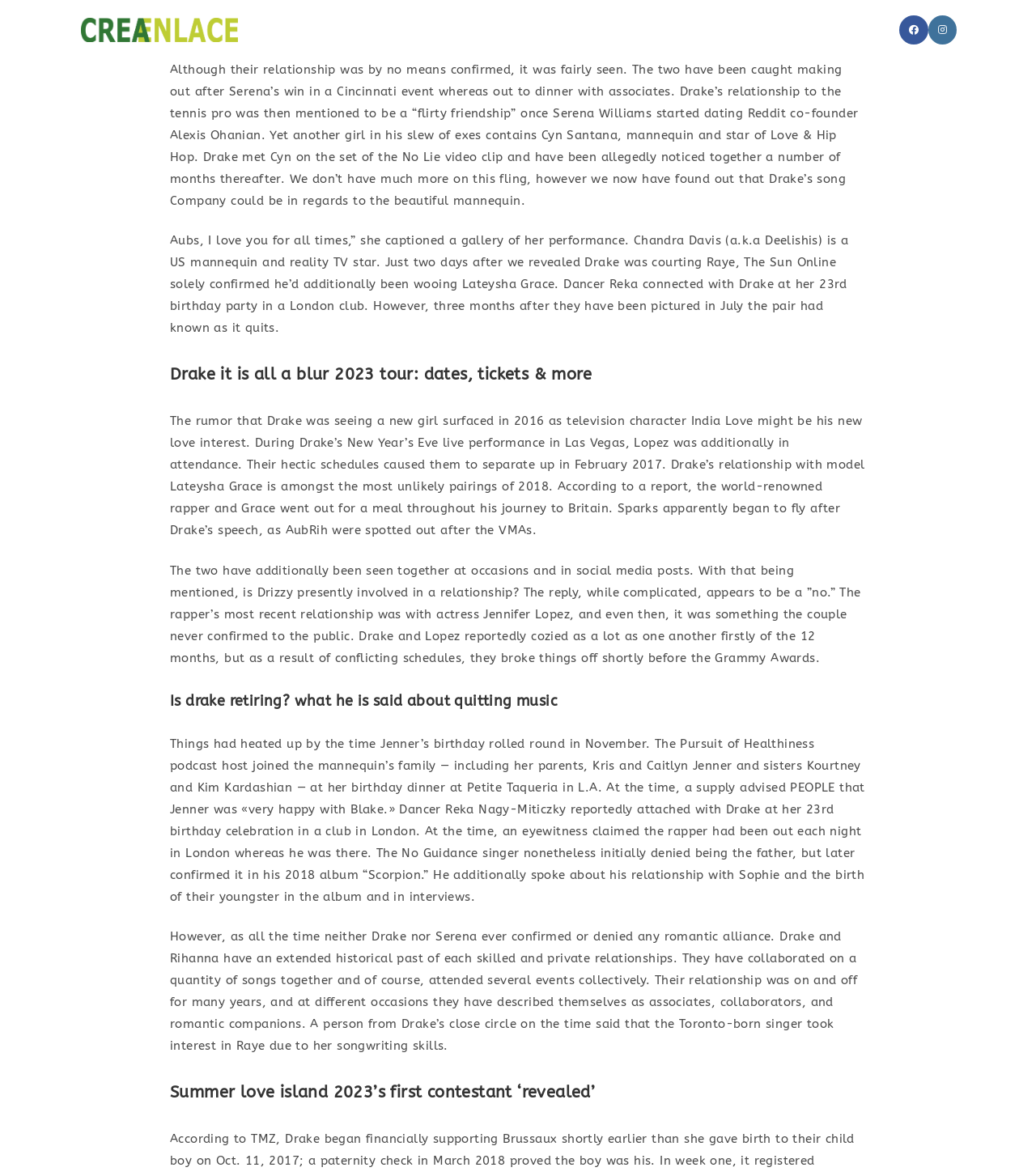Please provide the bounding box coordinates for the element that needs to be clicked to perform the following instruction: "Check the Summer love island 2023's first contestant". The coordinates should be given as four float numbers between 0 and 1, i.e., [left, top, right, bottom].

[0.148, 0.92, 0.852, 0.939]